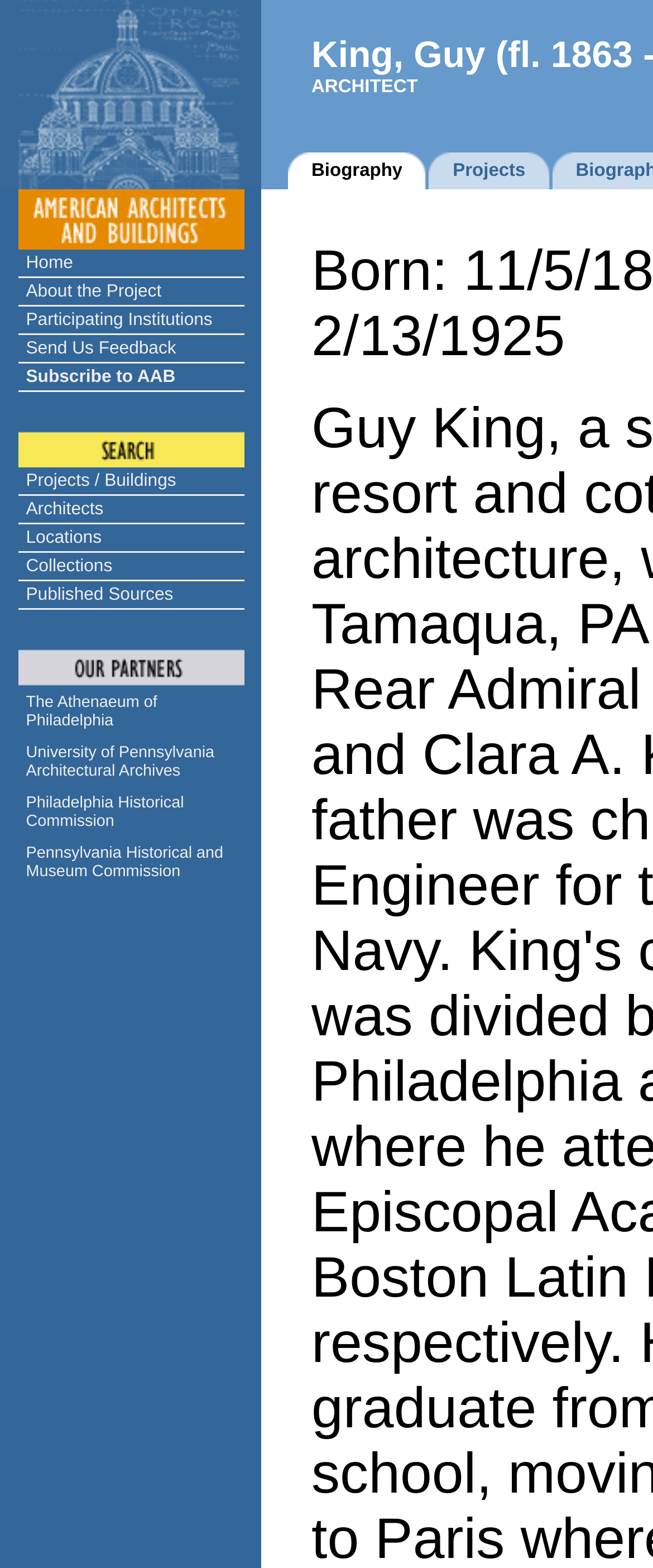Respond to the question with just a single word or phrase: 
What is the name of the project related to this webpage?

American Architects and Buildings